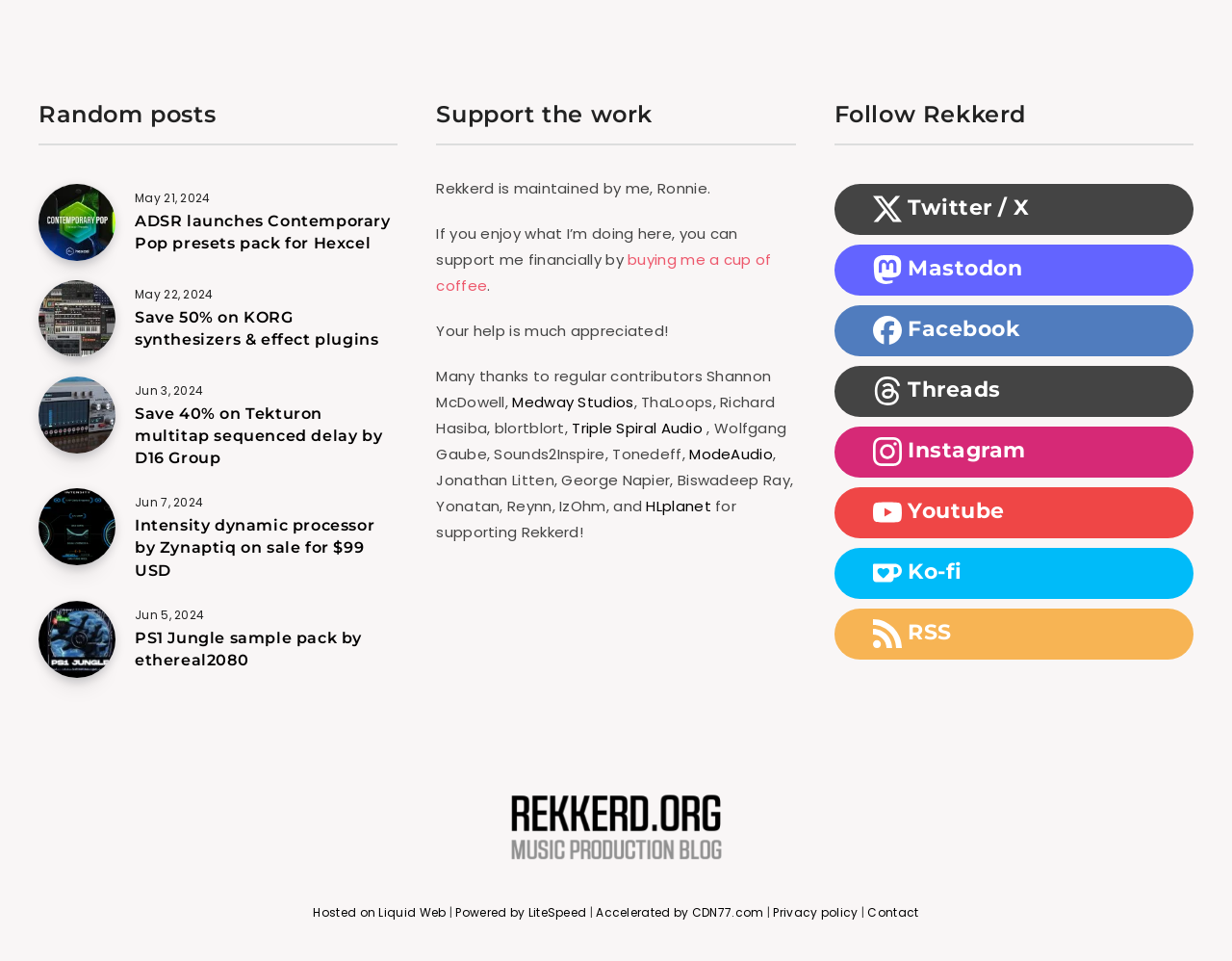Please provide a one-word or phrase answer to the question: 
What is the name of the sample pack mentioned in the fifth article?

PS1 Jungle